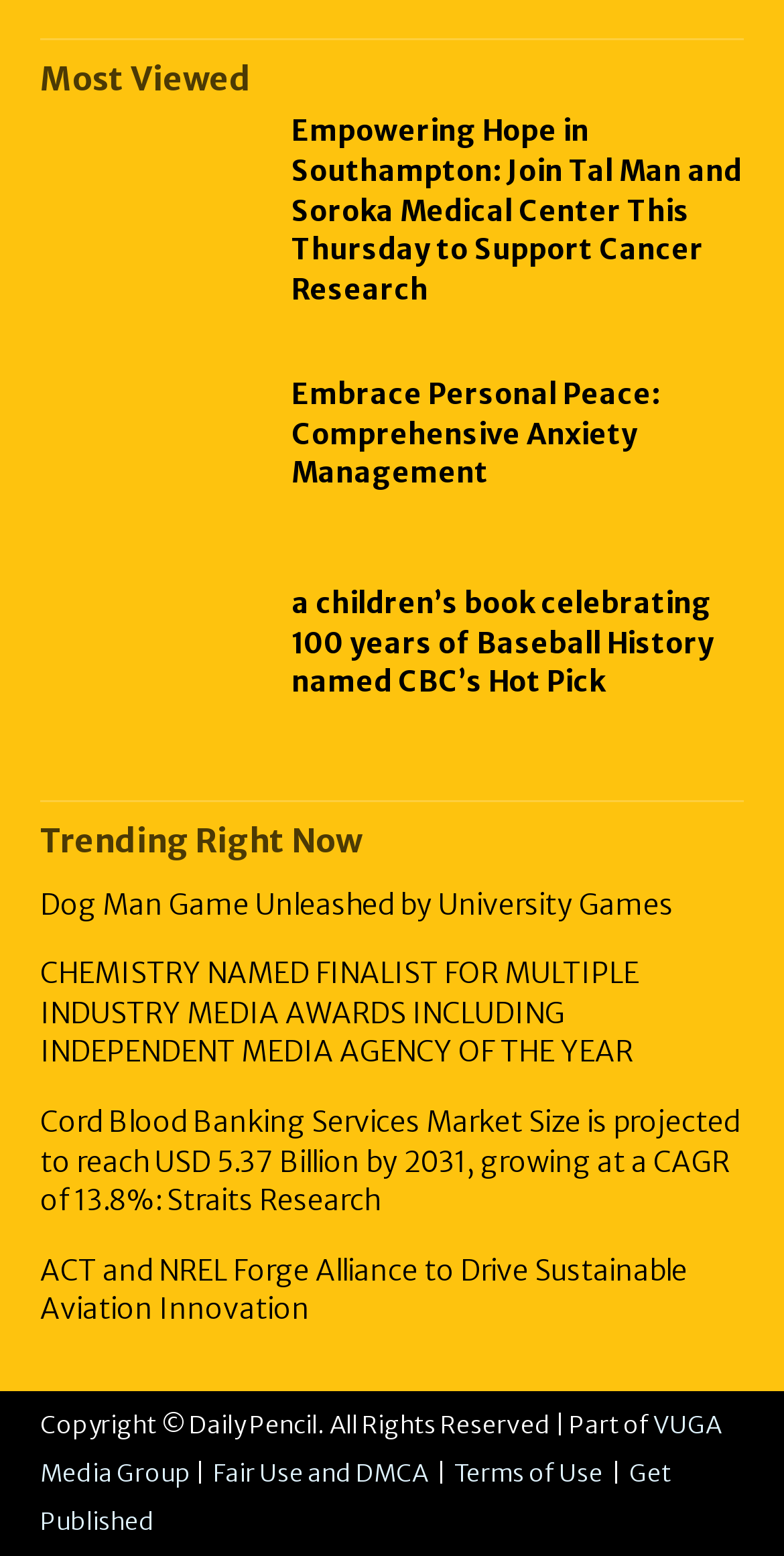From the element description: "VUGA Media Group", extract the bounding box coordinates of the UI element. The coordinates should be expressed as four float numbers between 0 and 1, in the order [left, top, right, bottom].

[0.051, 0.906, 0.921, 0.956]